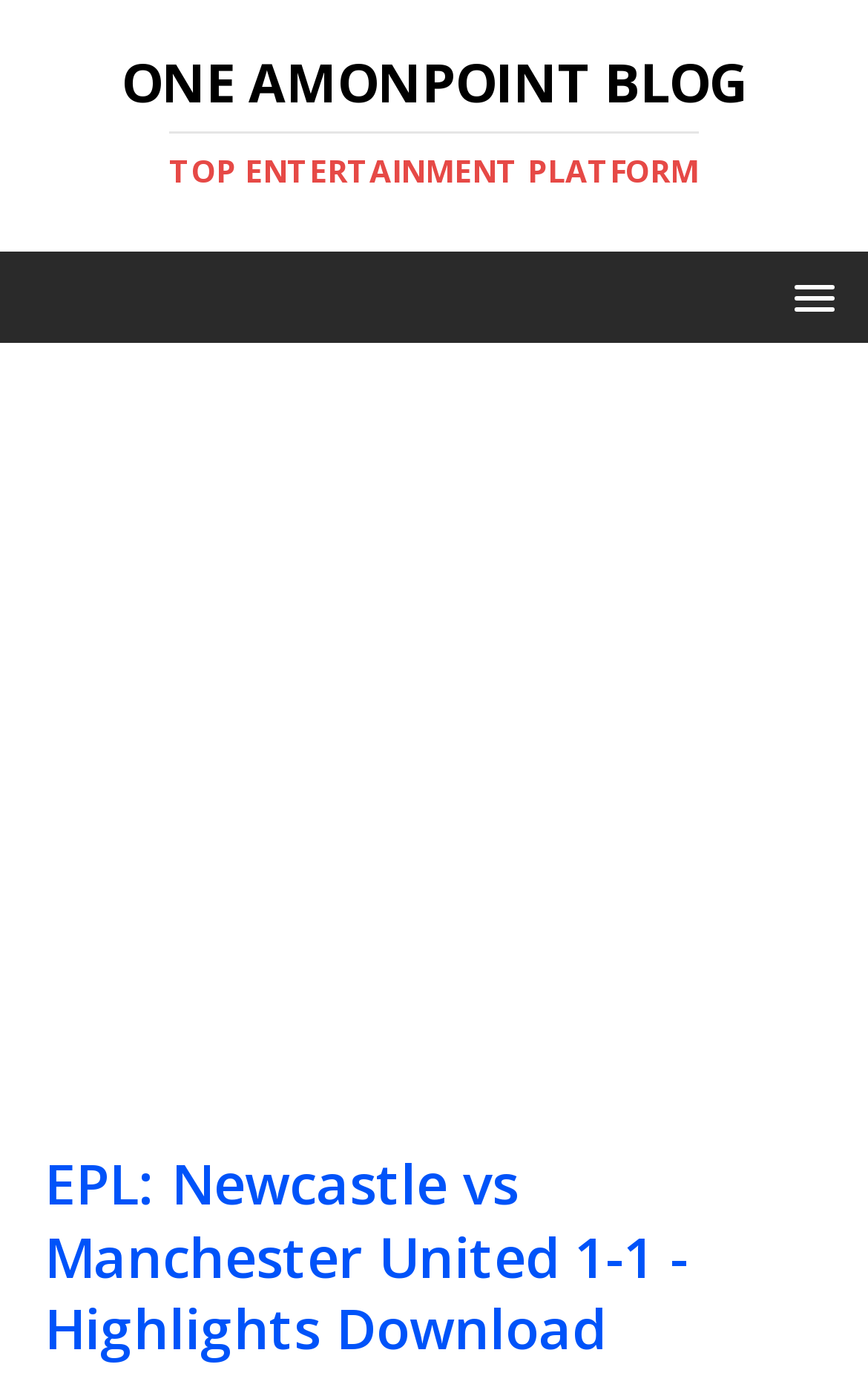Please find the bounding box for the UI component described as follows: "Facebook".

None